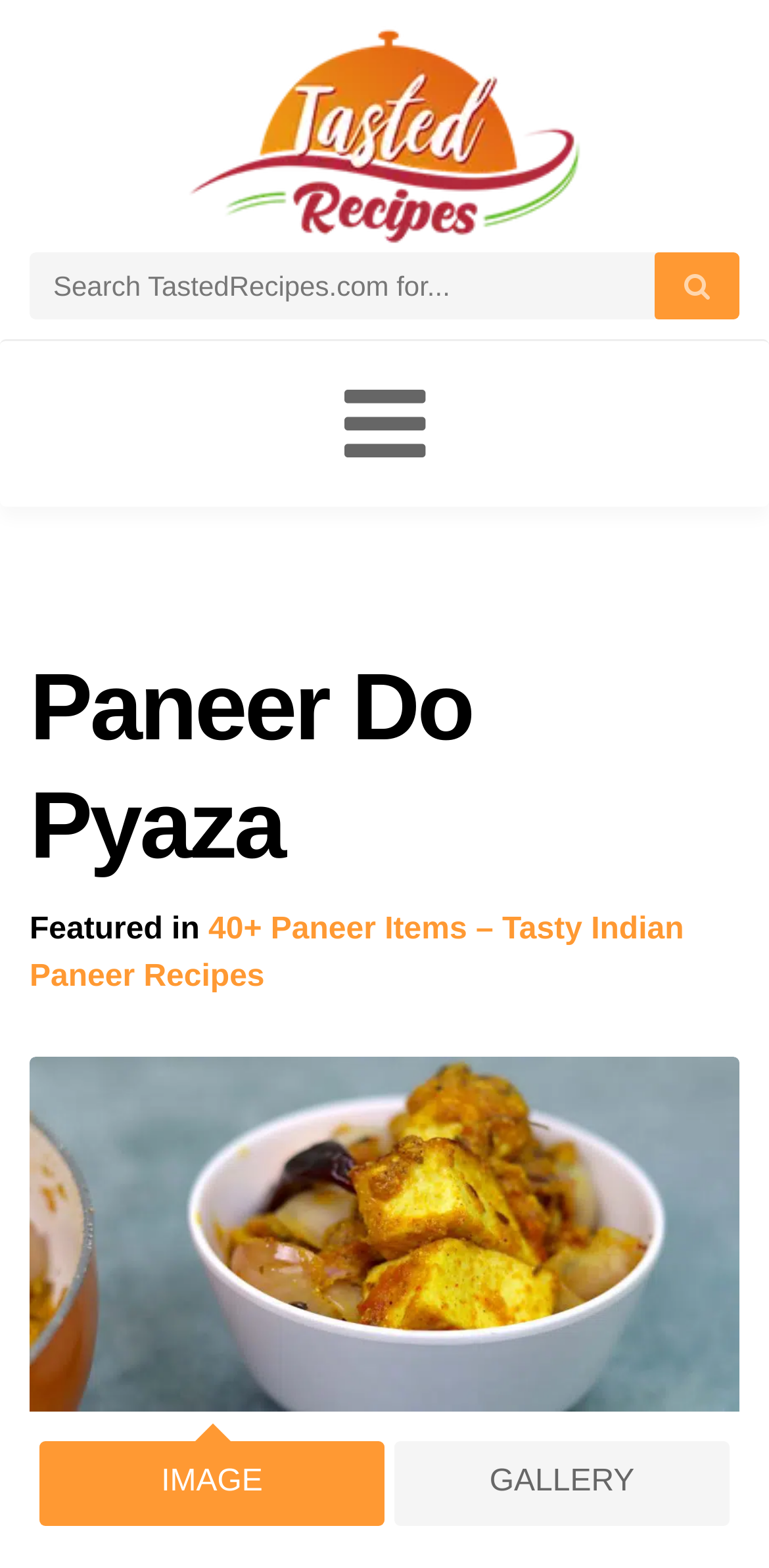Answer the following query concisely with a single word or phrase:
How many images are visible on the page?

1